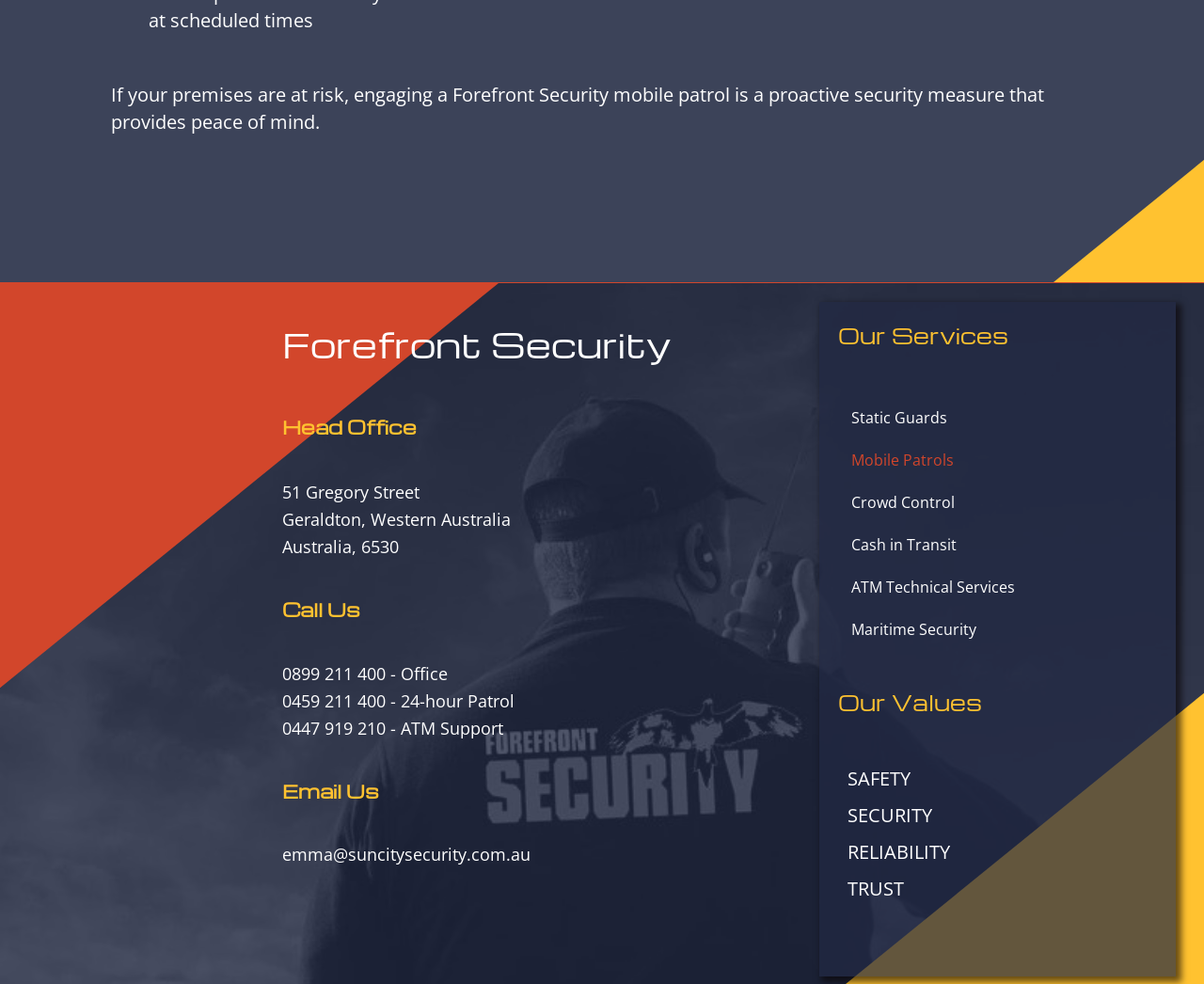Using the element description provided, determine the bounding box coordinates in the format (top-left x, top-left y, bottom-right x, bottom-right y). Ensure that all values are floating point numbers between 0 and 1. Element description: Send Us a Message

[0.235, 0.919, 0.388, 0.964]